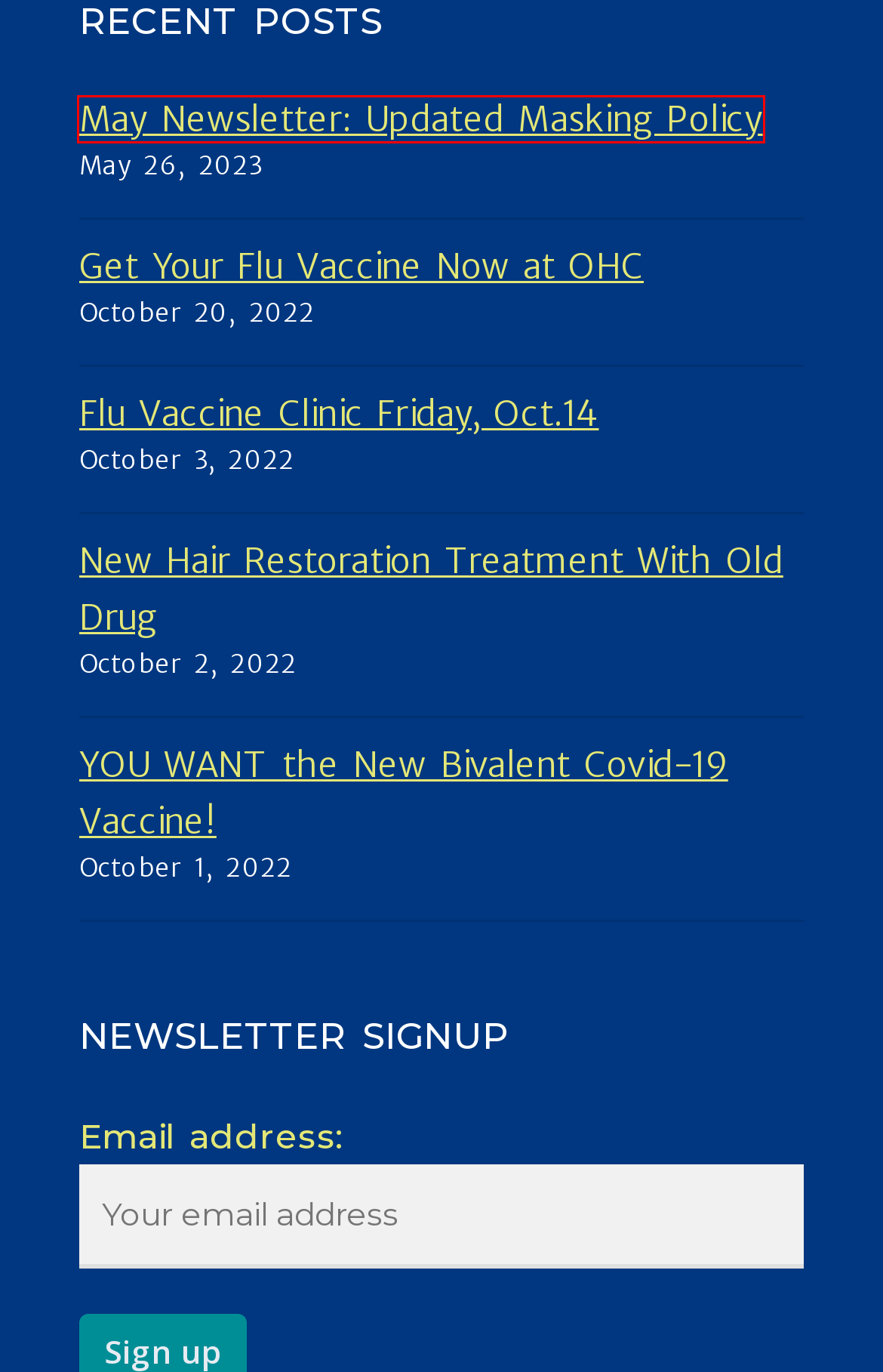You have a screenshot of a webpage with a red bounding box around a UI element. Determine which webpage description best matches the new webpage that results from clicking the element in the bounding box. Here are the candidates:
A. YOU WANT the New Bivalent Covid-19 Vaccine! – Orchard Health Care
B. Boston — Discover Health
C. May Newsletter: Updated Masking Policy – Orchard Health Care
D. Contact Us – Orchard Health Care
E. Get Your Flu Vaccine Now at OHC – Orchard Health Care
F. Milk Row Design - Creative Graphic Design and Web Design
G. Flu Vaccine Clinic Friday, Oct.14 – Orchard Health Care
H. New Hair Restoration Treatment With Old Drug – Orchard Health Care

C